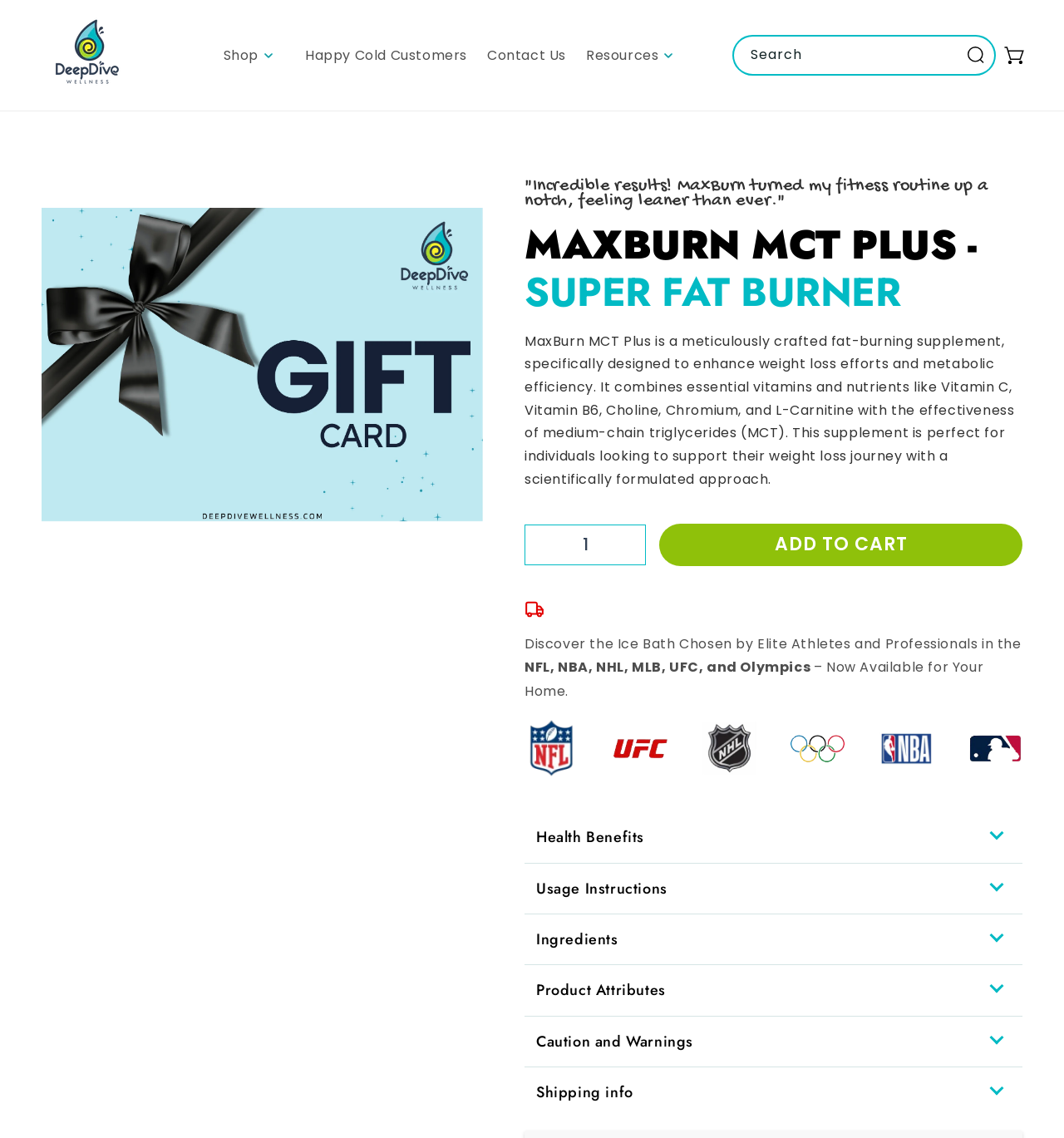How many buttons are there in the product section?
Carefully examine the image and provide a detailed answer to the question.

The product section contains two buttons, 'ADD TO CART' and 'Search', which can be found by examining the button elements with bounding box coordinates [0.62, 0.46, 0.961, 0.497] and [0.9, 0.032, 0.934, 0.064] respectively.